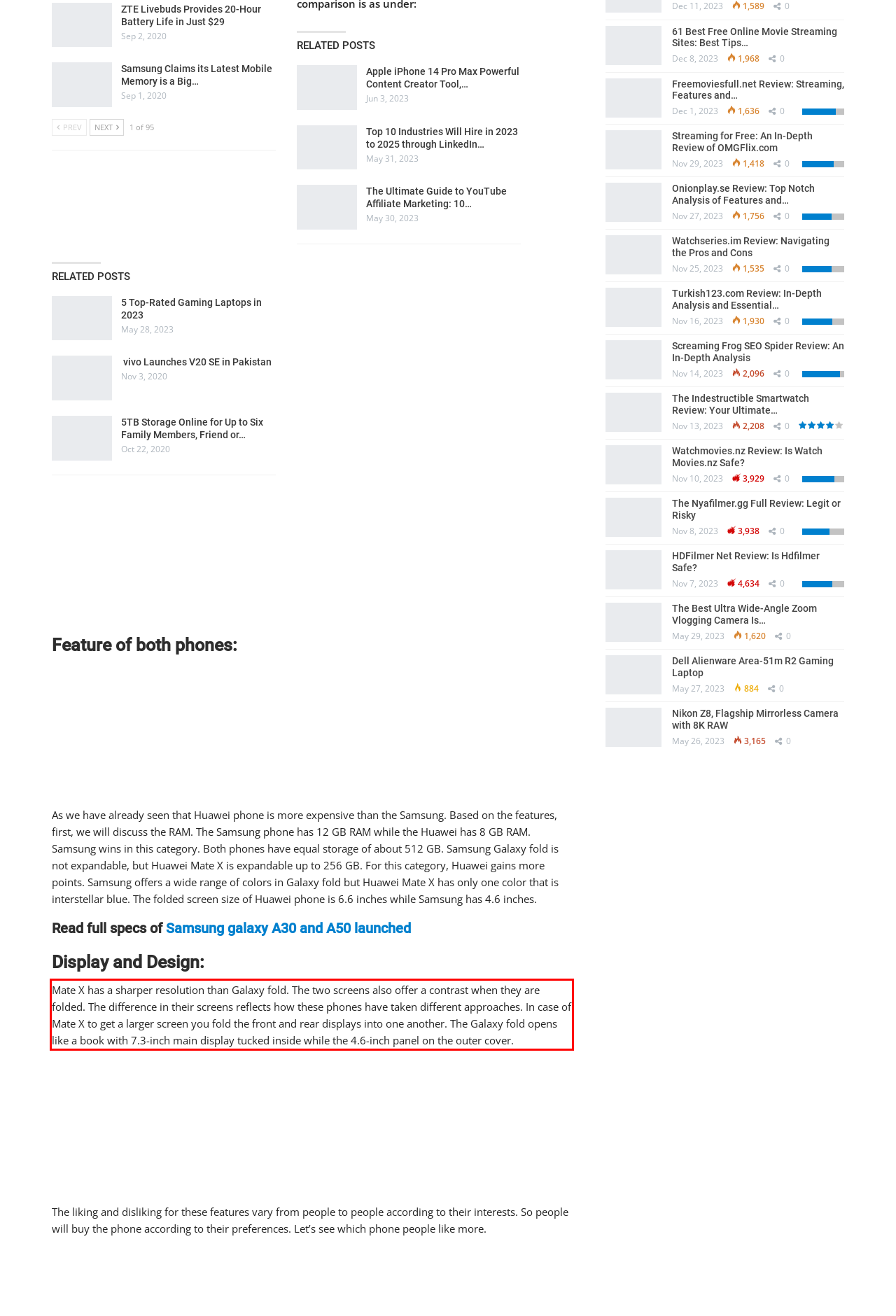Look at the screenshot of the webpage, locate the red rectangle bounding box, and generate the text content that it contains.

Mate X has a sharper resolution than Galaxy fold. The two screens also offer a contrast when they are folded. The difference in their screens reflects how these phones have taken different approaches. In case of Mate X to get a larger screen you fold the front and rear displays into one another. The Galaxy fold opens like a book with 7.3-inch main display tucked inside while the 4.6-inch panel on the outer cover.